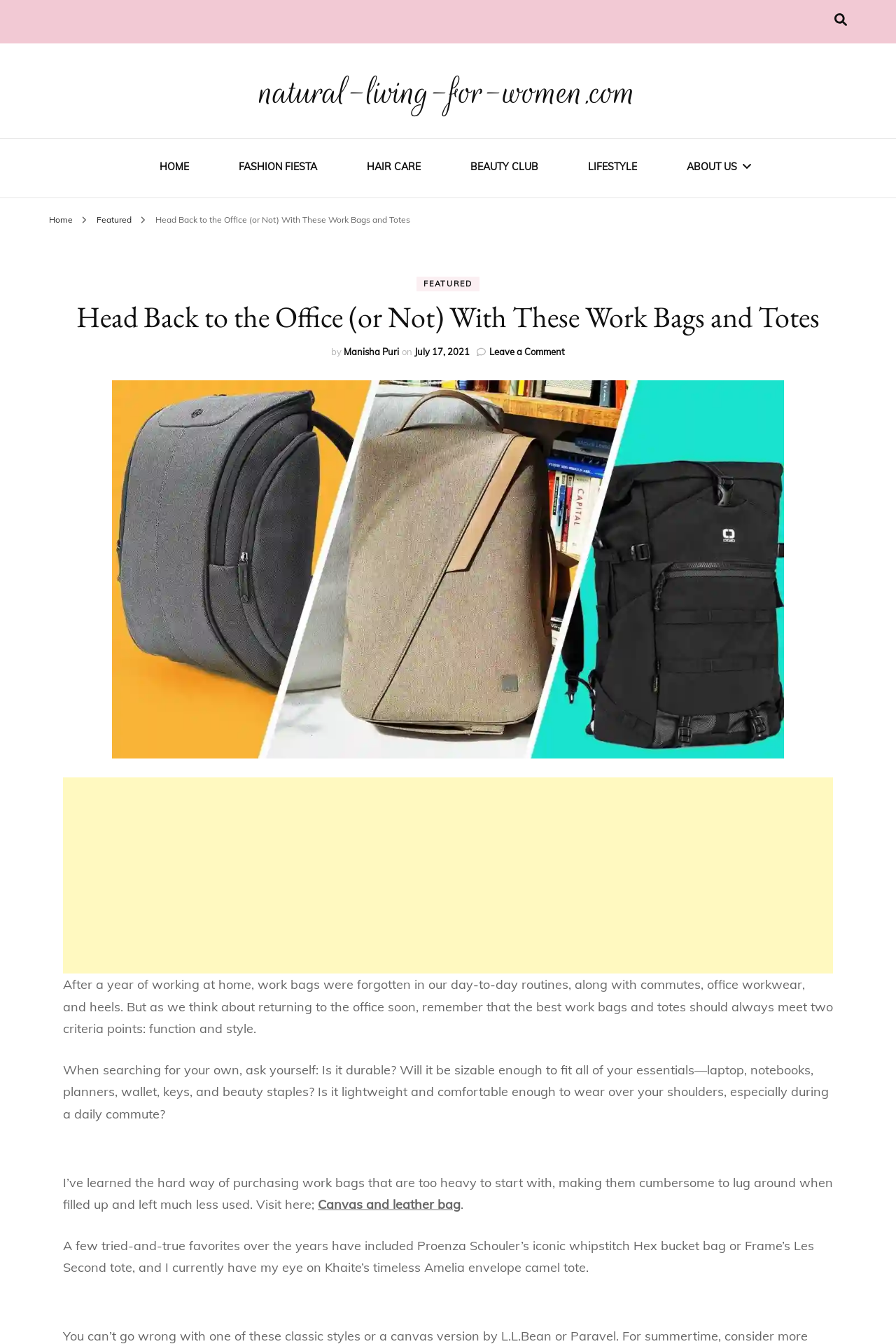Find the bounding box of the element with the following description: "Canvas and leather bag". The coordinates must be four float numbers between 0 and 1, formatted as [left, top, right, bottom].

[0.355, 0.89, 0.514, 0.902]